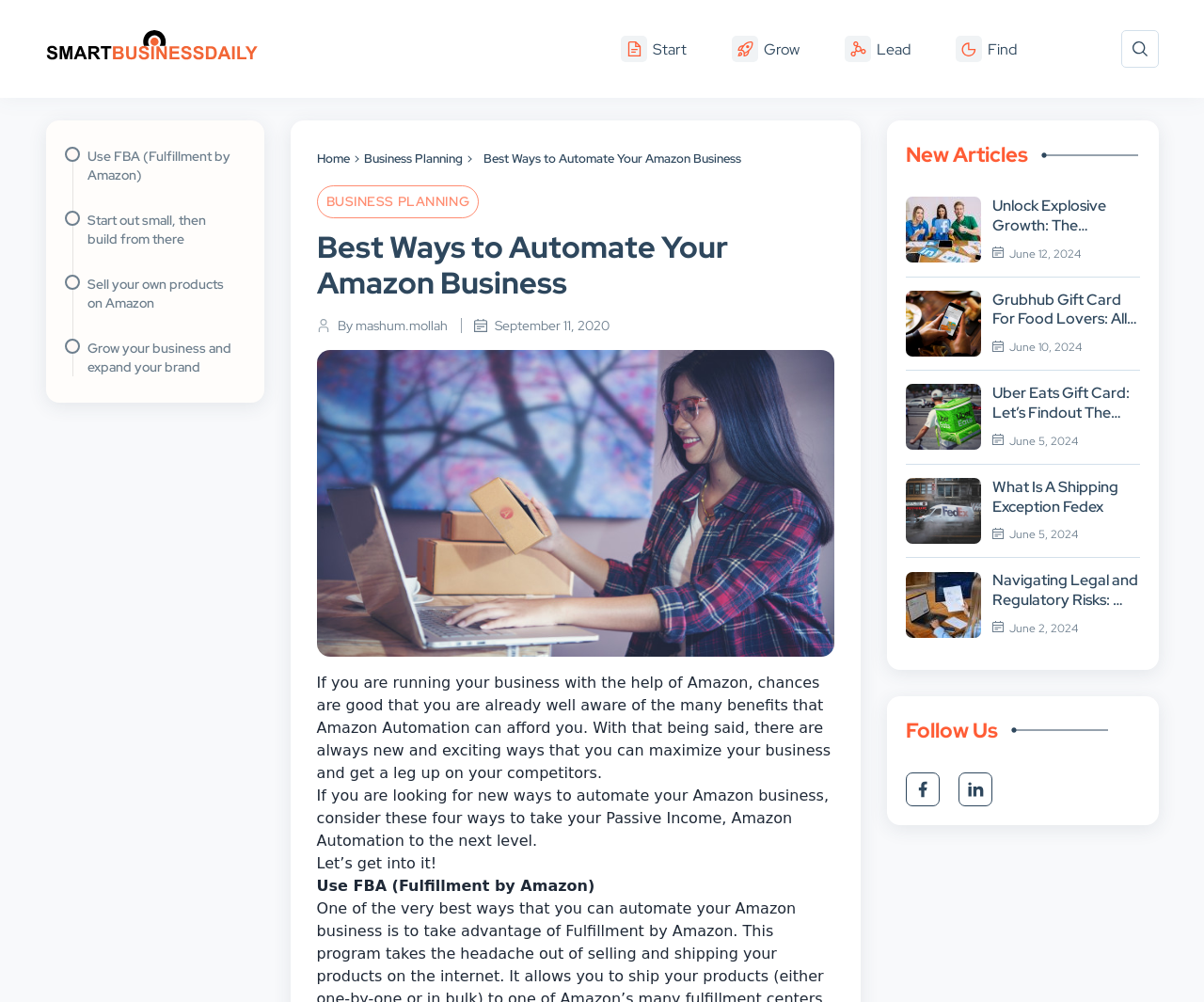Your task is to extract the text of the main heading from the webpage.

Best Ways to Automate Your Amazon Business